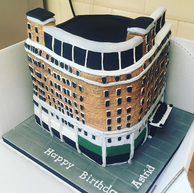What is the purpose of the cake?
Using the image, give a concise answer in the form of a single word or short phrase.

Centerpiece for a birthday celebration